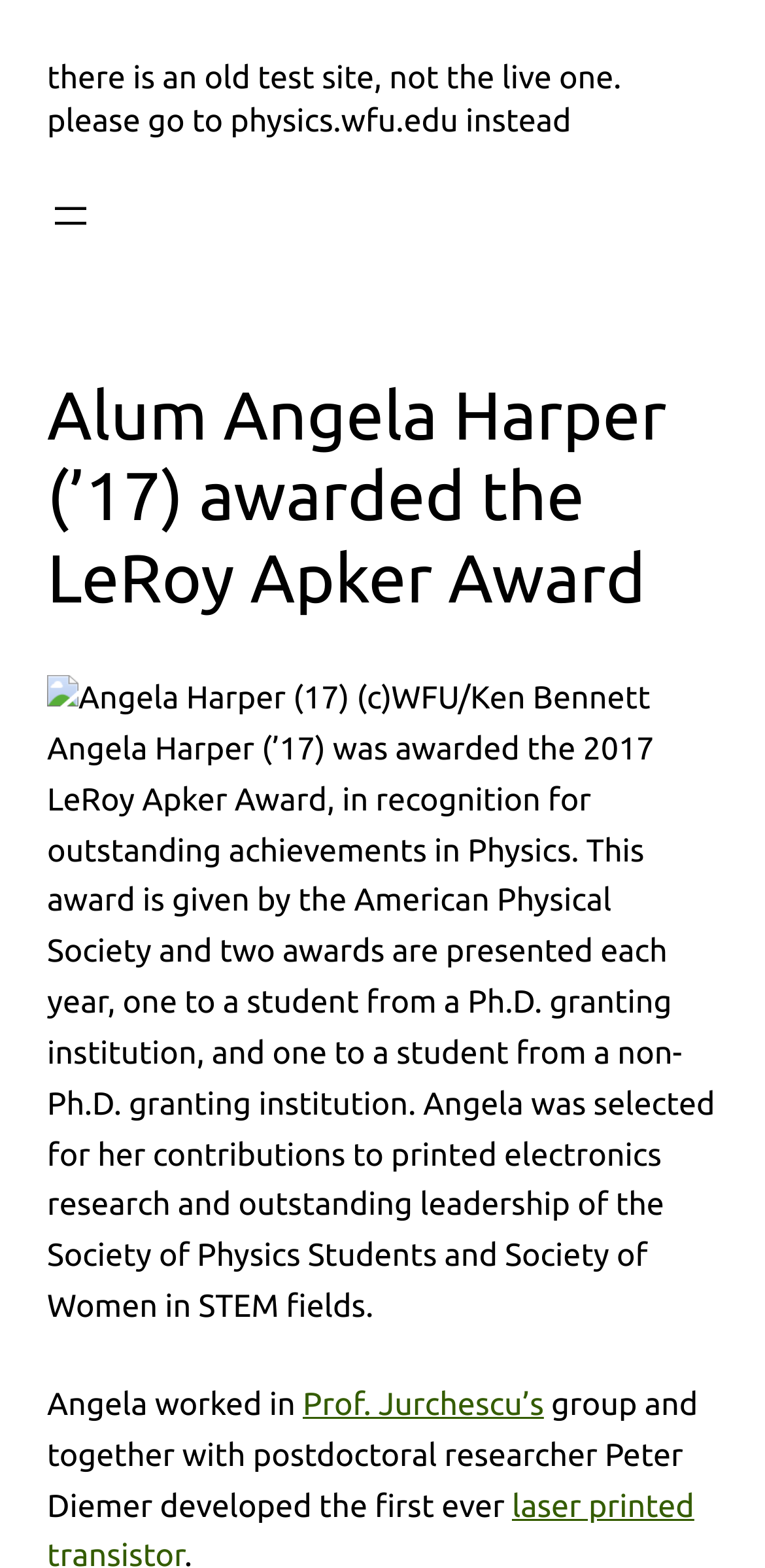What is Angela Harper's year of graduation?
Look at the image and respond with a single word or a short phrase.

2017